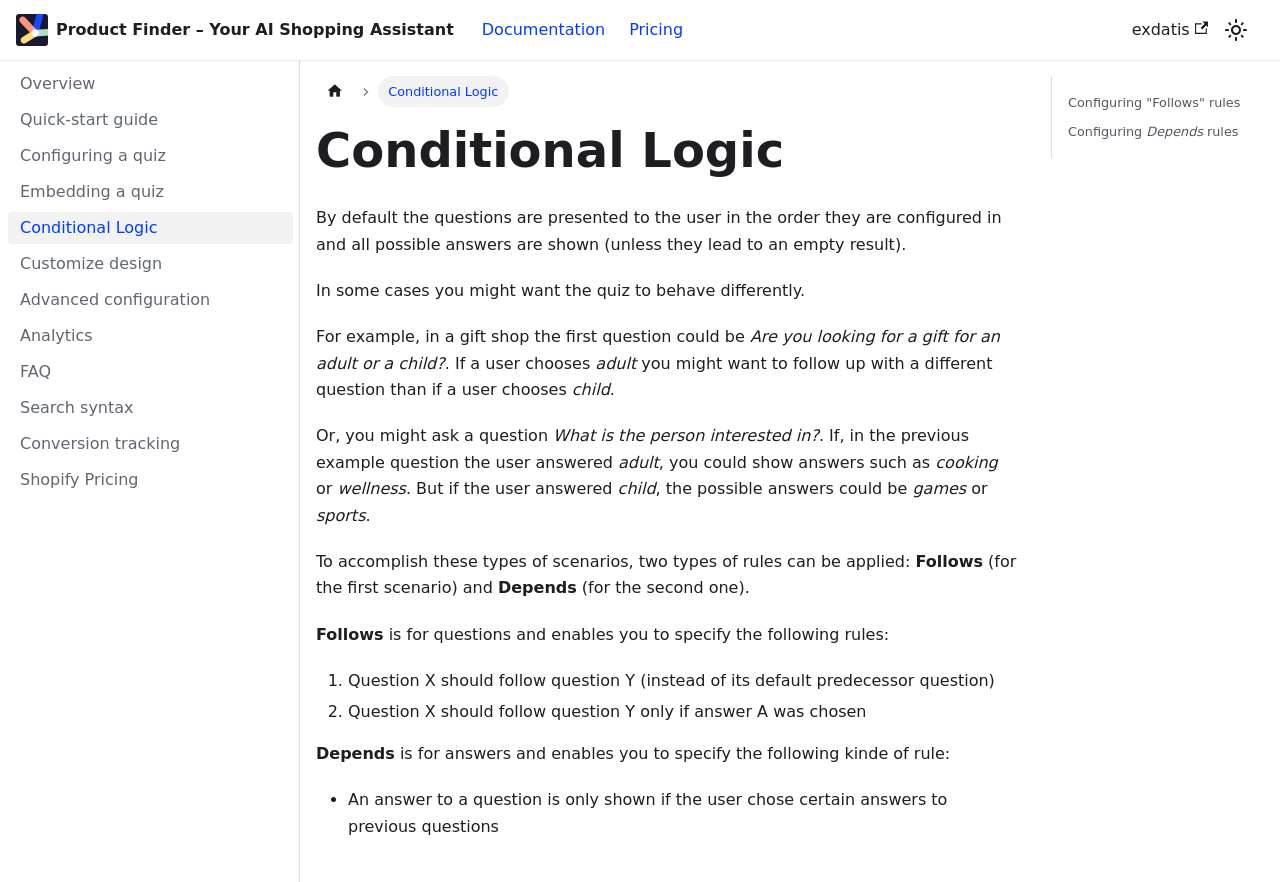How can you configure a quiz to ask different questions based on the user's previous answers?
Use the information from the screenshot to give a comprehensive response to the question.

By using 'Follows' and 'Depends' rules, you can configure a quiz to ask different questions based on the user's previous answers, creating a personalized and dynamic quiz experience.